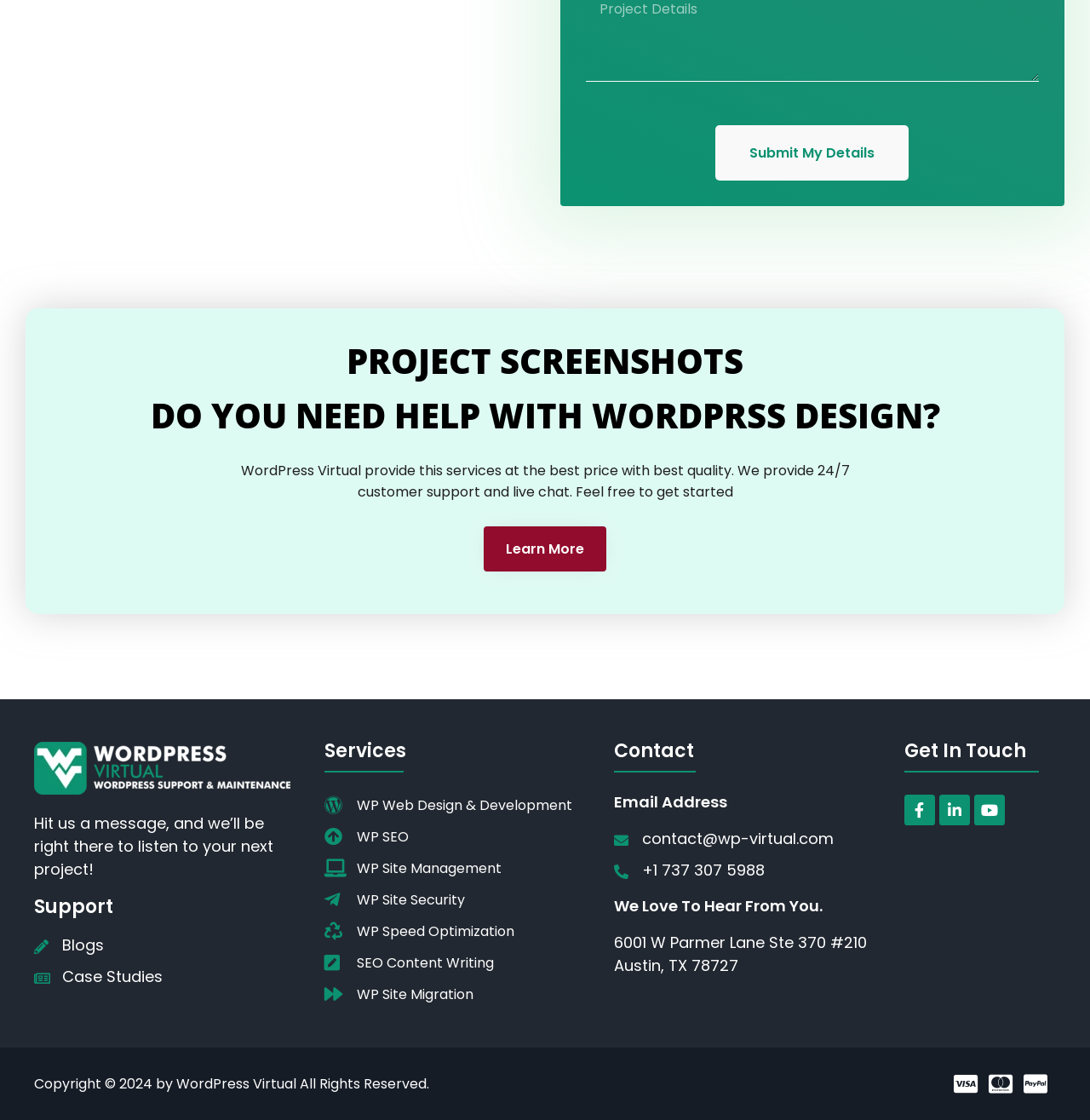Please reply with a single word or brief phrase to the question: 
How can someone contact the company?

Email or phone